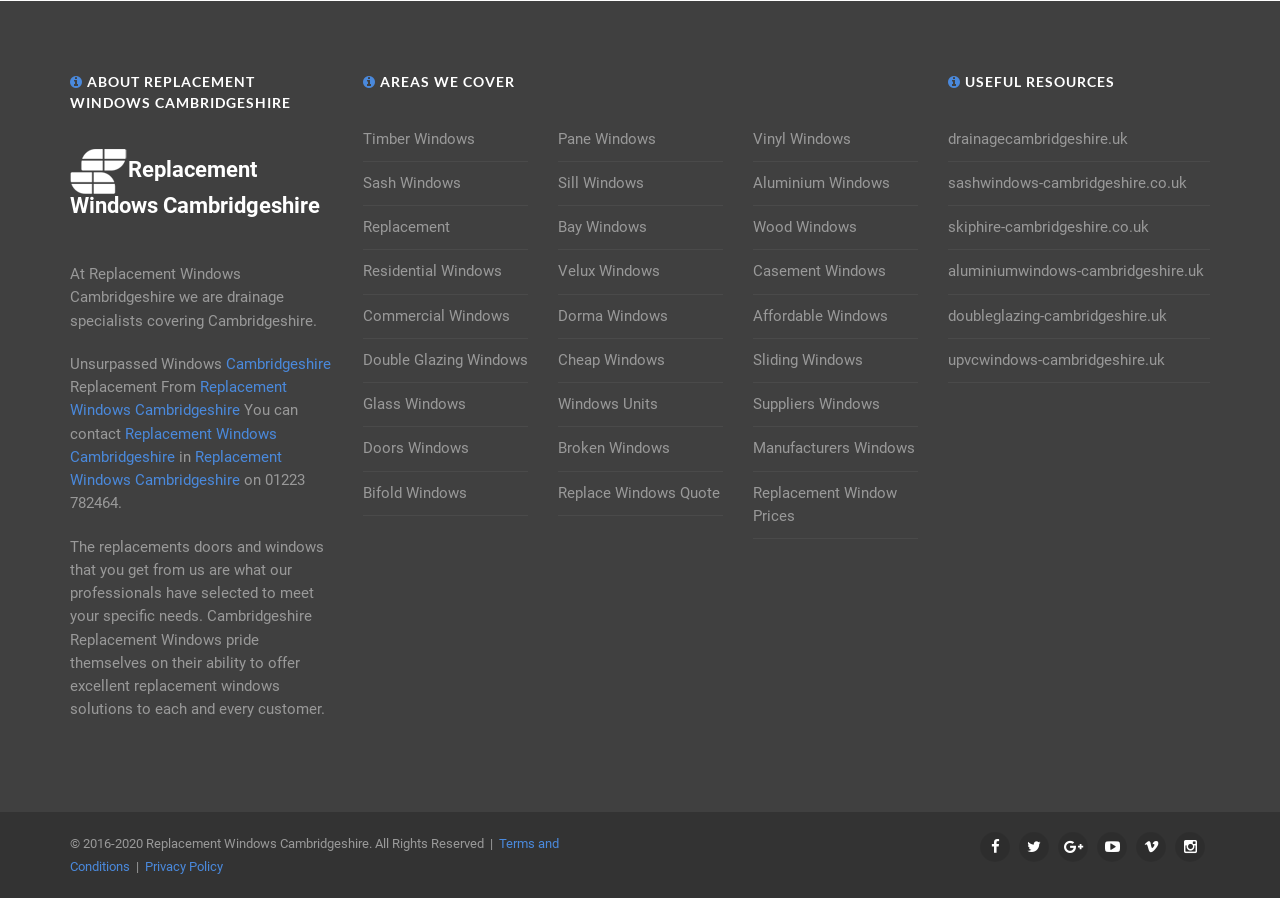Calculate the bounding box coordinates of the UI element given the description: "Replace Windows Quote".

[0.436, 0.536, 0.562, 0.562]